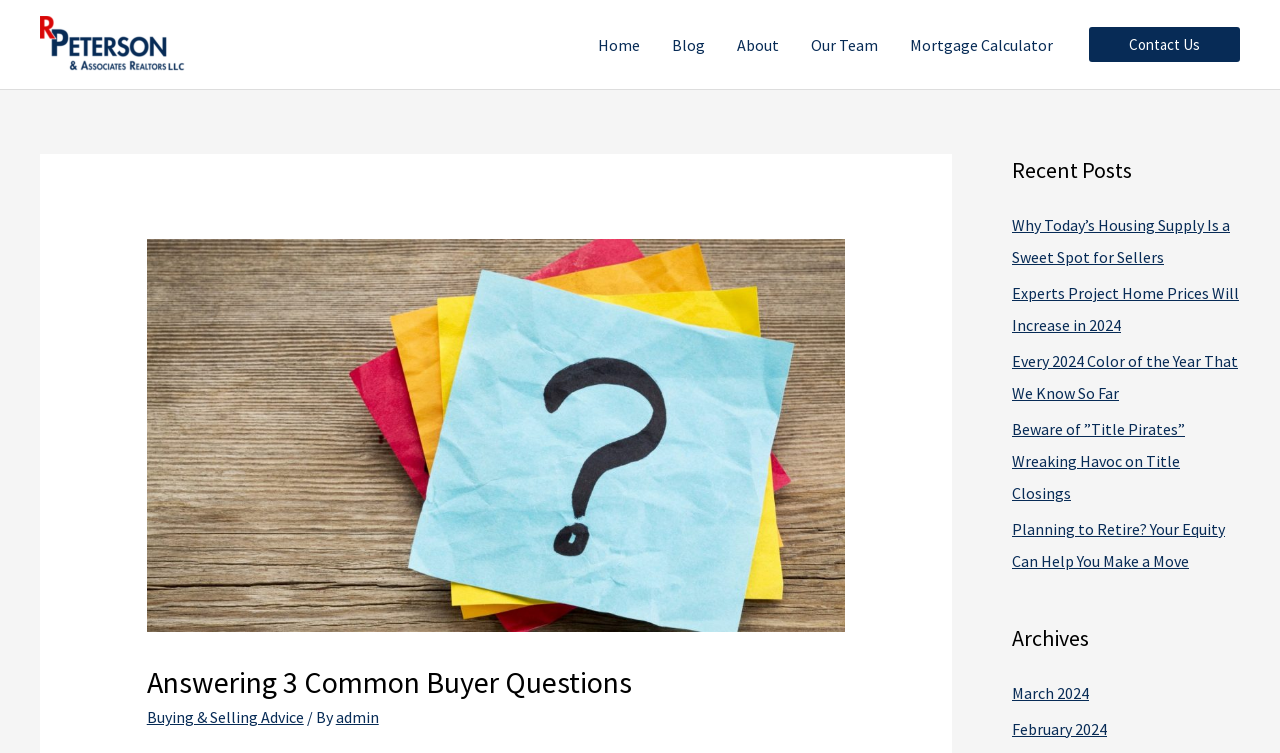Please respond in a single word or phrase: 
How many links are in the site navigation?

5